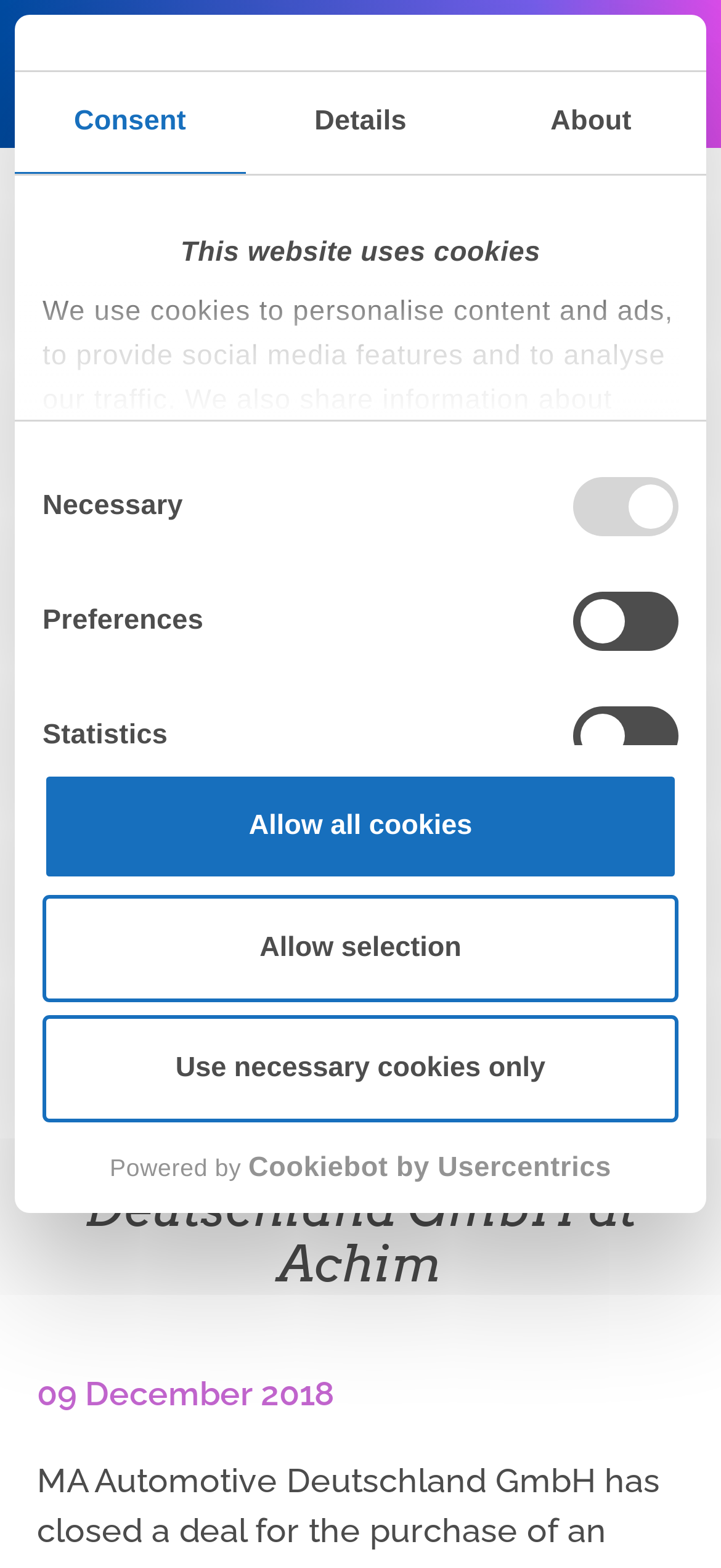Mark the bounding box of the element that matches the following description: "Allow all cookies".

[0.059, 0.493, 0.941, 0.561]